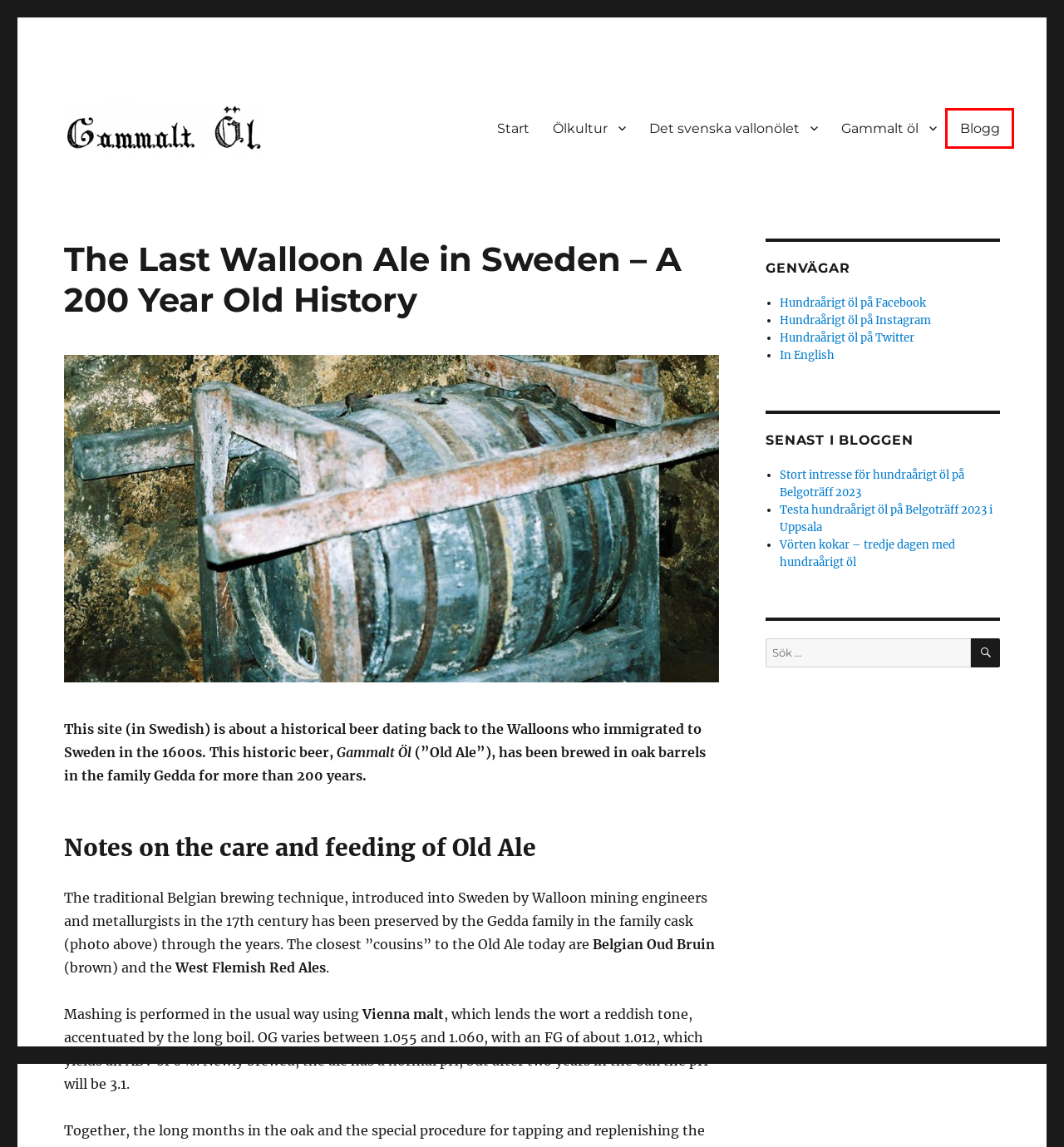You are provided with a screenshot of a webpage containing a red rectangle bounding box. Identify the webpage description that best matches the new webpage after the element in the bounding box is clicked. Here are the potential descriptions:
A. Det svenska vallonölet - Hundraårigt öl
B. Syrligt öl i världen - Hundraårigt öl
C. Vörten kokar - tredje dagen med hundraårigt öl - Hundraårigt öl
D. Hundraårigt öl är ett historiskt öl som lagras på ekfat
E. Testa hundraårigt öl på Belgoträff 2023 i Uppsala - Hundraårigt öl
F. Blogg - Hundraårigt öl
G. Gammalt öl - Hundraårigt öl
H. Dagens belgiska öl med släktskap till det hundraåriga vallonölet i Sverige - Hundraårigt öl

F